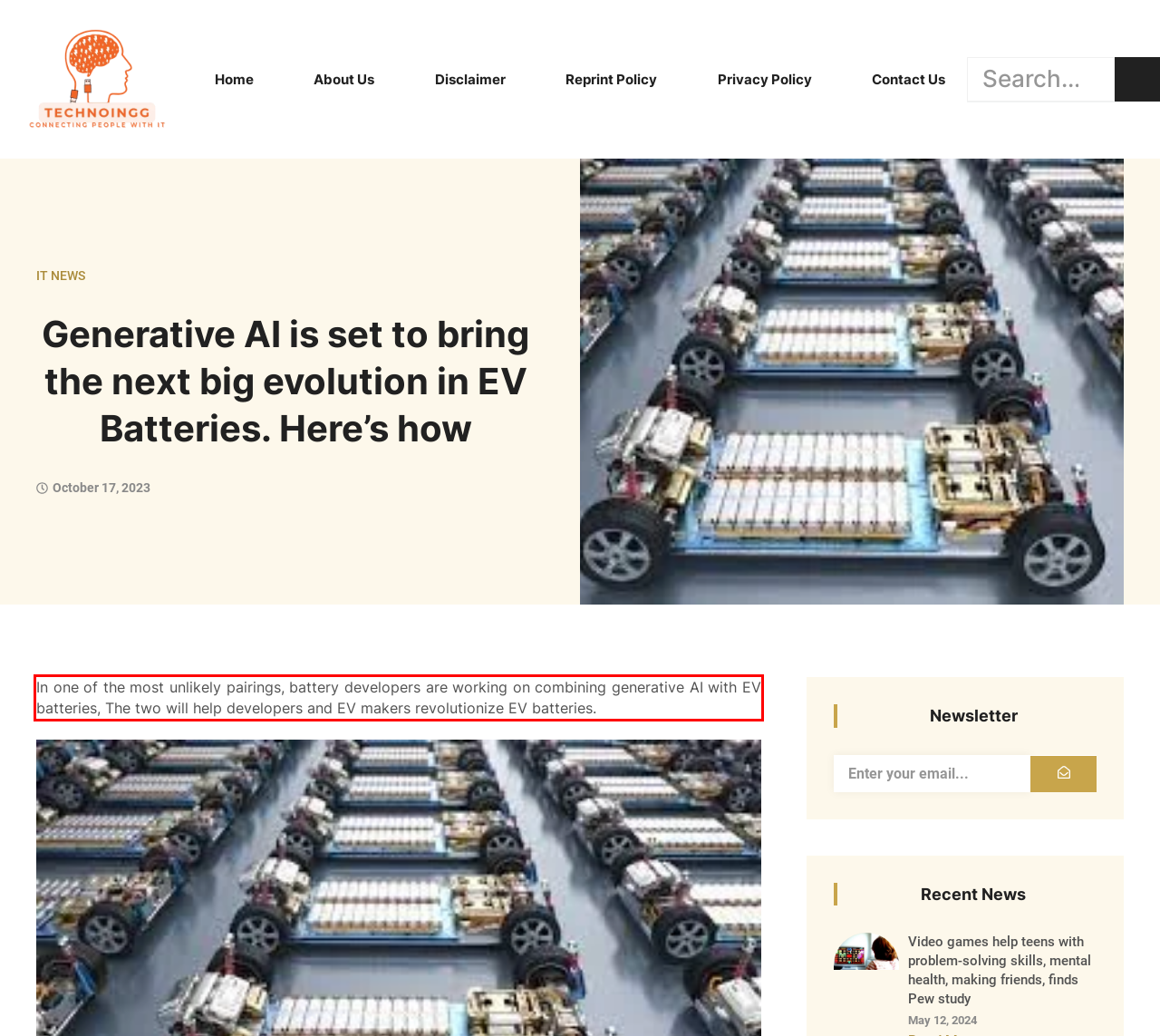Please recognize and transcribe the text located inside the red bounding box in the webpage image.

In one of the most unlikely pairings, battery developers are working on combining generative AI with EV batteries, The two will help developers and EV makers revolutionize EV batteries.